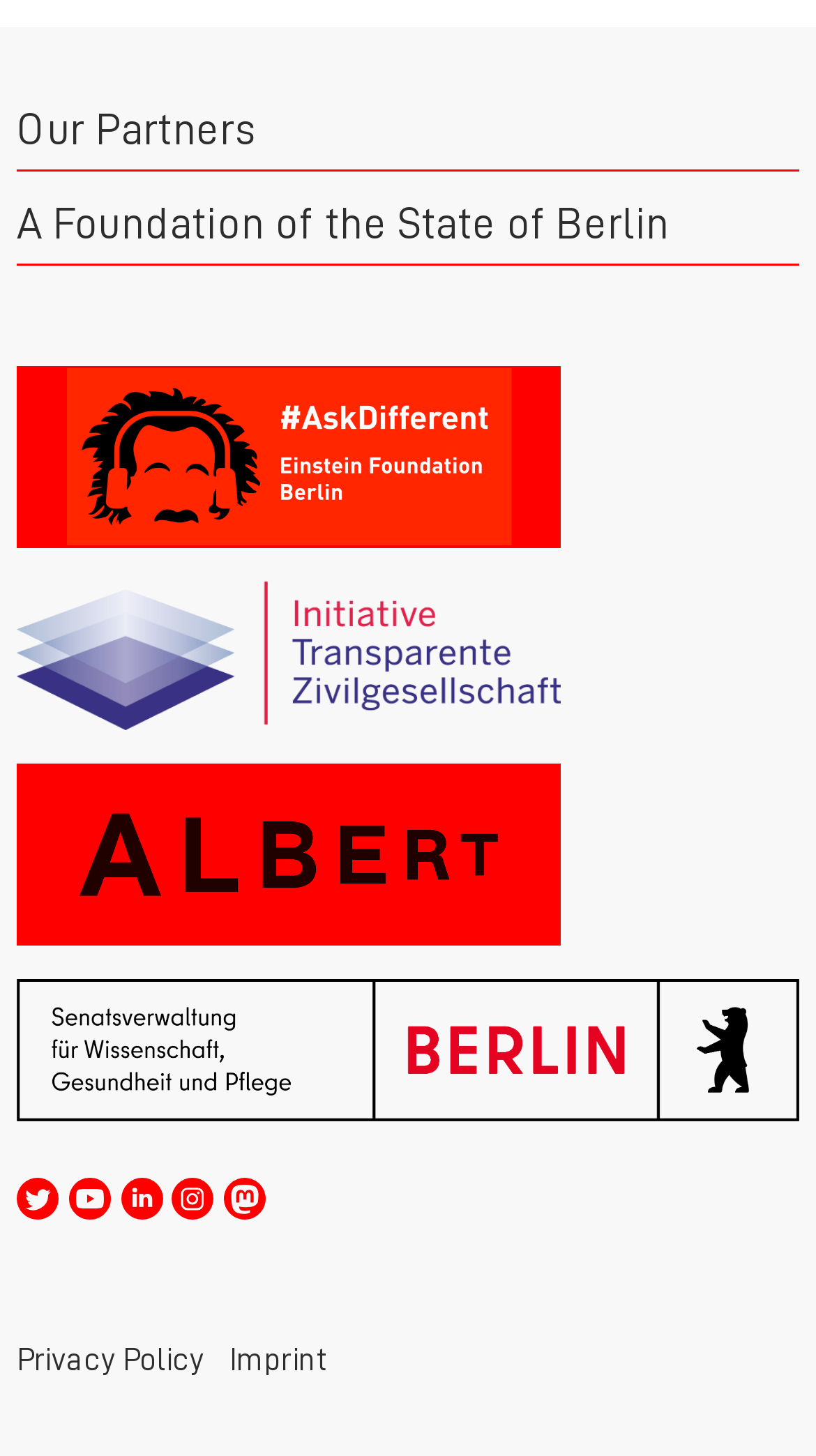Locate the bounding box coordinates of the area that needs to be clicked to fulfill the following instruction: "Visit Our Partners". The coordinates should be in the format of four float numbers between 0 and 1, namely [left, top, right, bottom].

[0.021, 0.064, 0.979, 0.117]